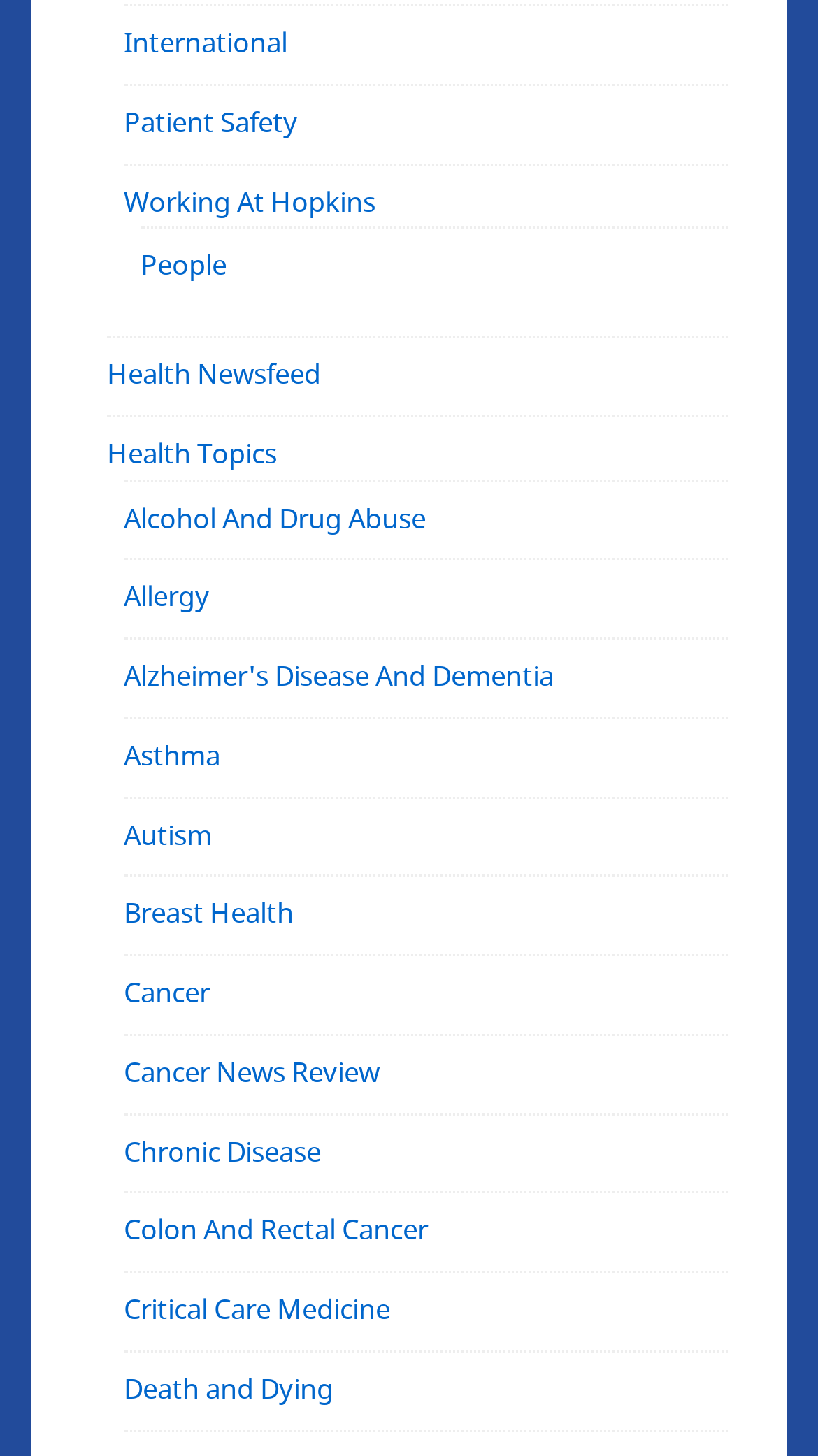Please find the bounding box coordinates of the clickable region needed to complete the following instruction: "View Health Newsfeed". The bounding box coordinates must consist of four float numbers between 0 and 1, i.e., [left, top, right, bottom].

[0.131, 0.243, 0.392, 0.271]